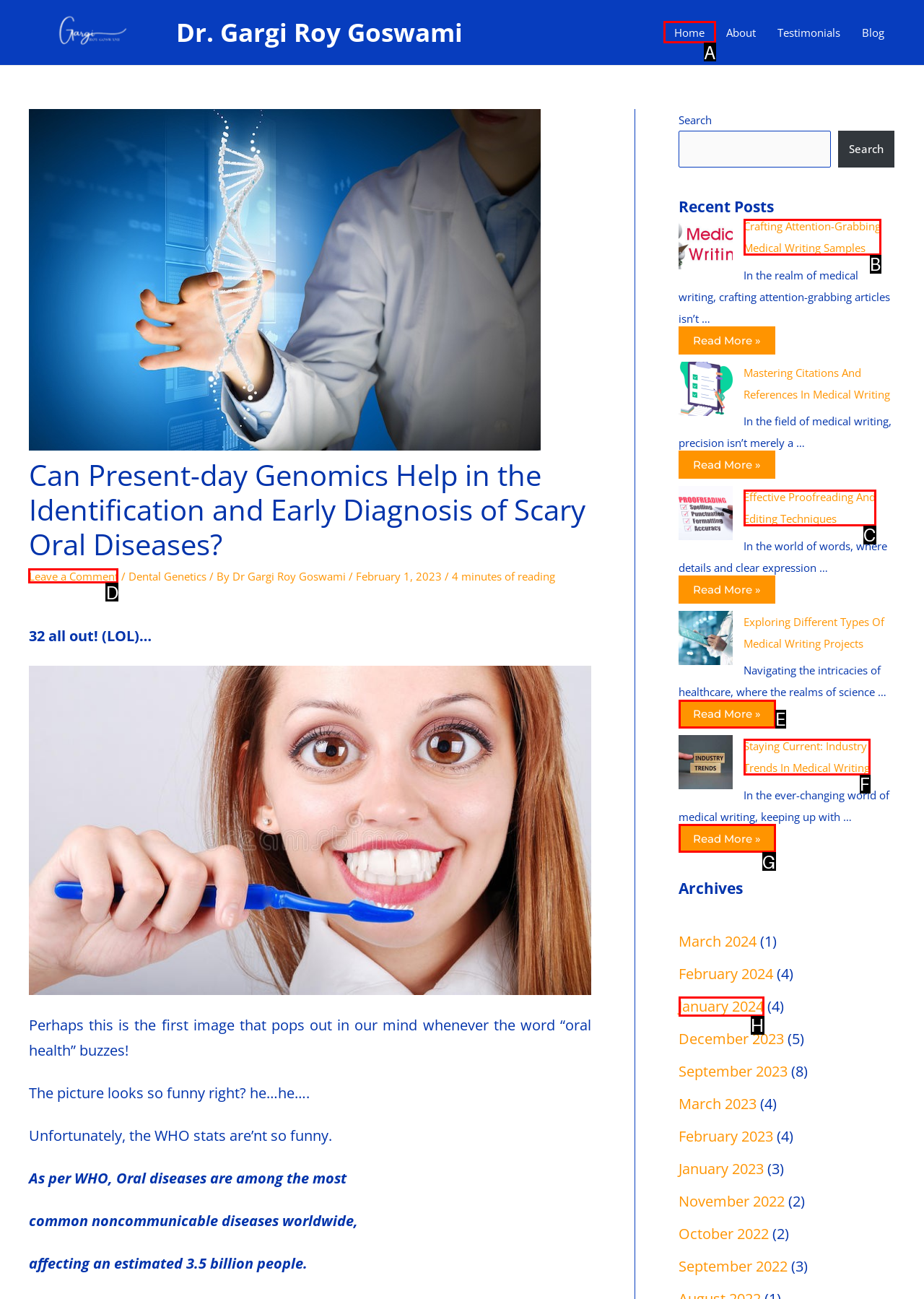Point out the HTML element I should click to achieve the following: Leave a comment Reply with the letter of the selected element.

D